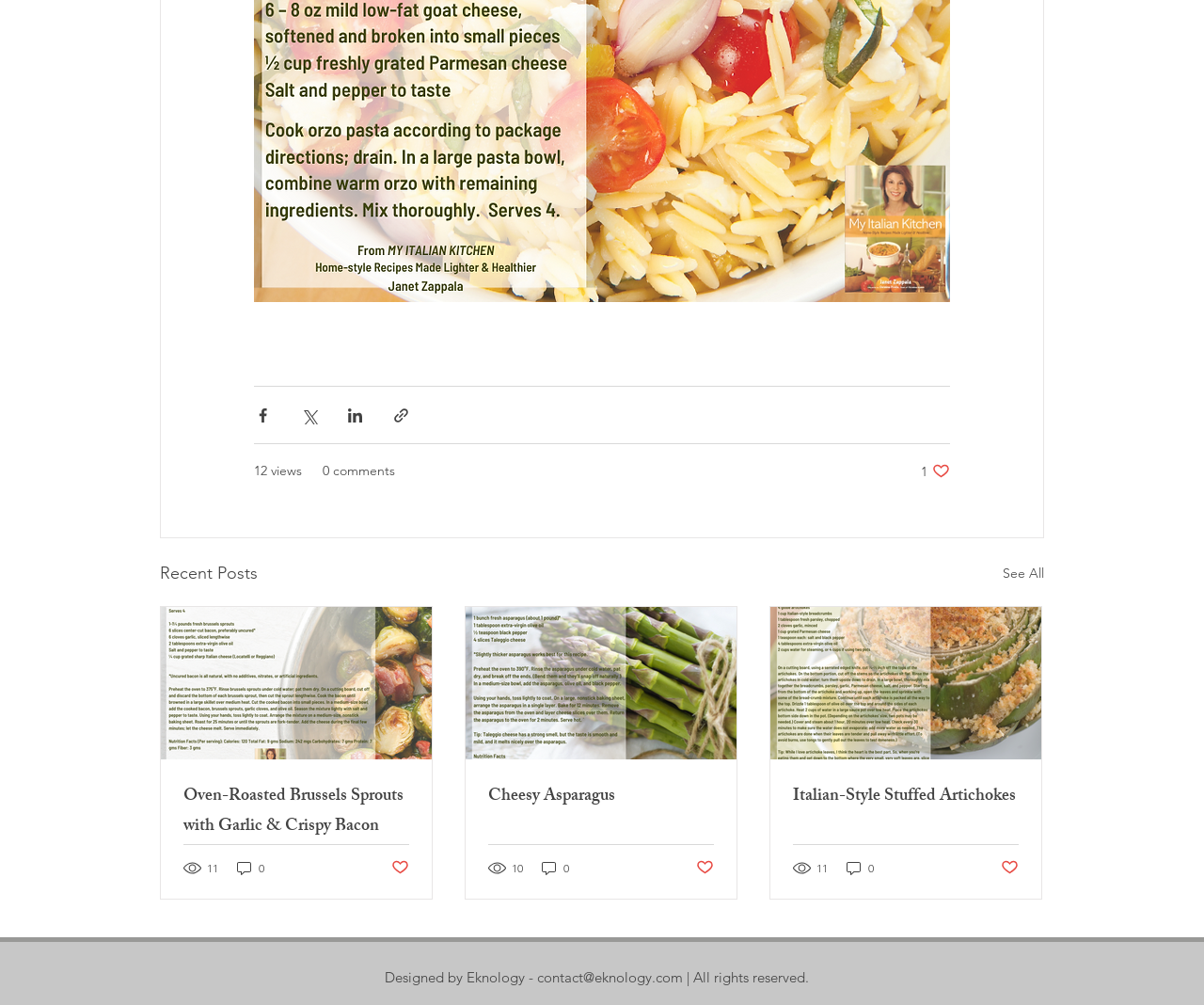Based on the image, give a detailed response to the question: What is the purpose of the 'See All' link?

The 'See All' link is likely used to view more posts or articles beyond what is currently displayed on the webpage. This is inferred from its placement next to the 'Recent Posts' heading and its text, which suggests that there are more posts to view.